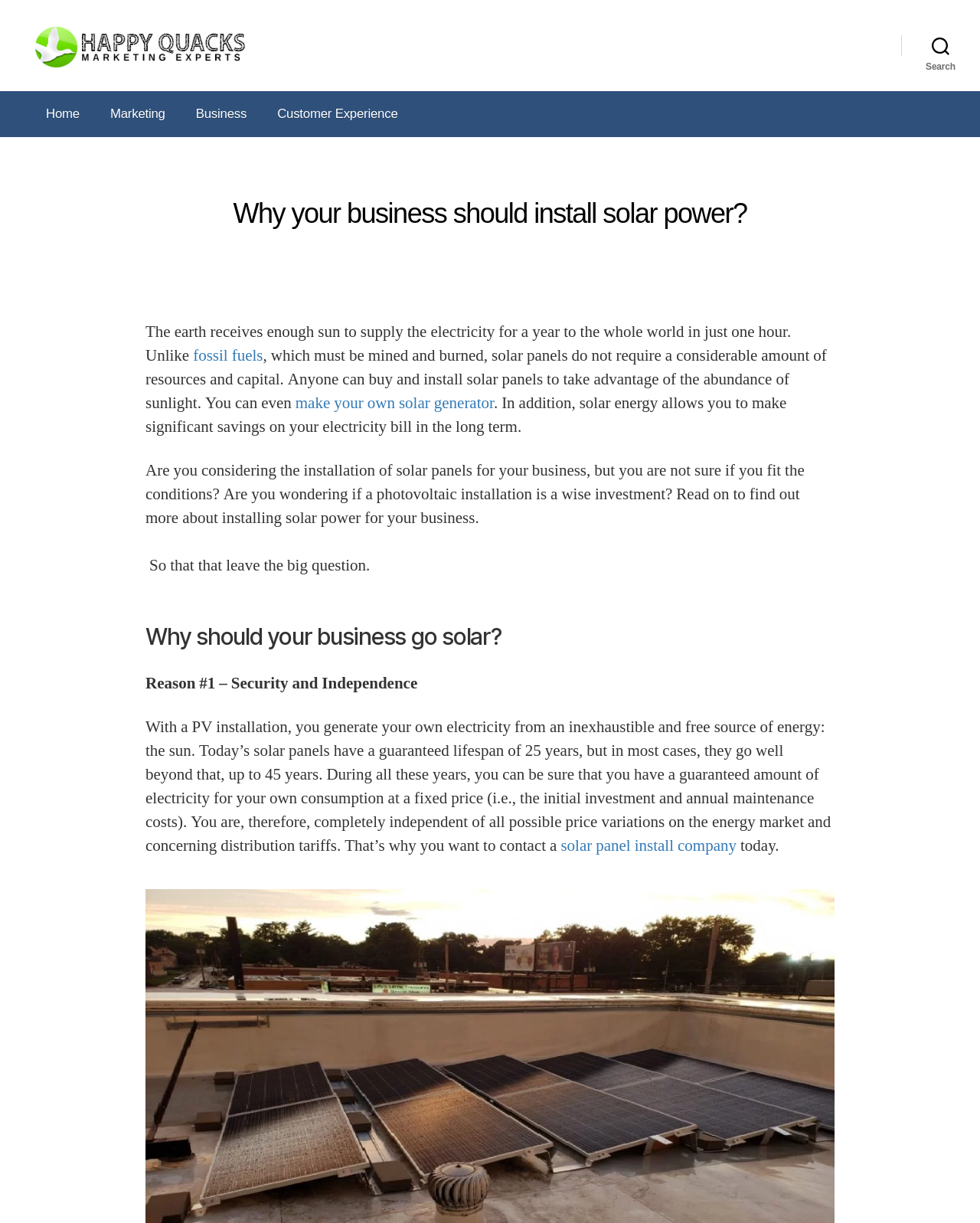Find and provide the bounding box coordinates for the UI element described here: "make your own solar generator". The coordinates should be given as four float numbers between 0 and 1: [left, top, right, bottom].

[0.301, 0.338, 0.504, 0.355]